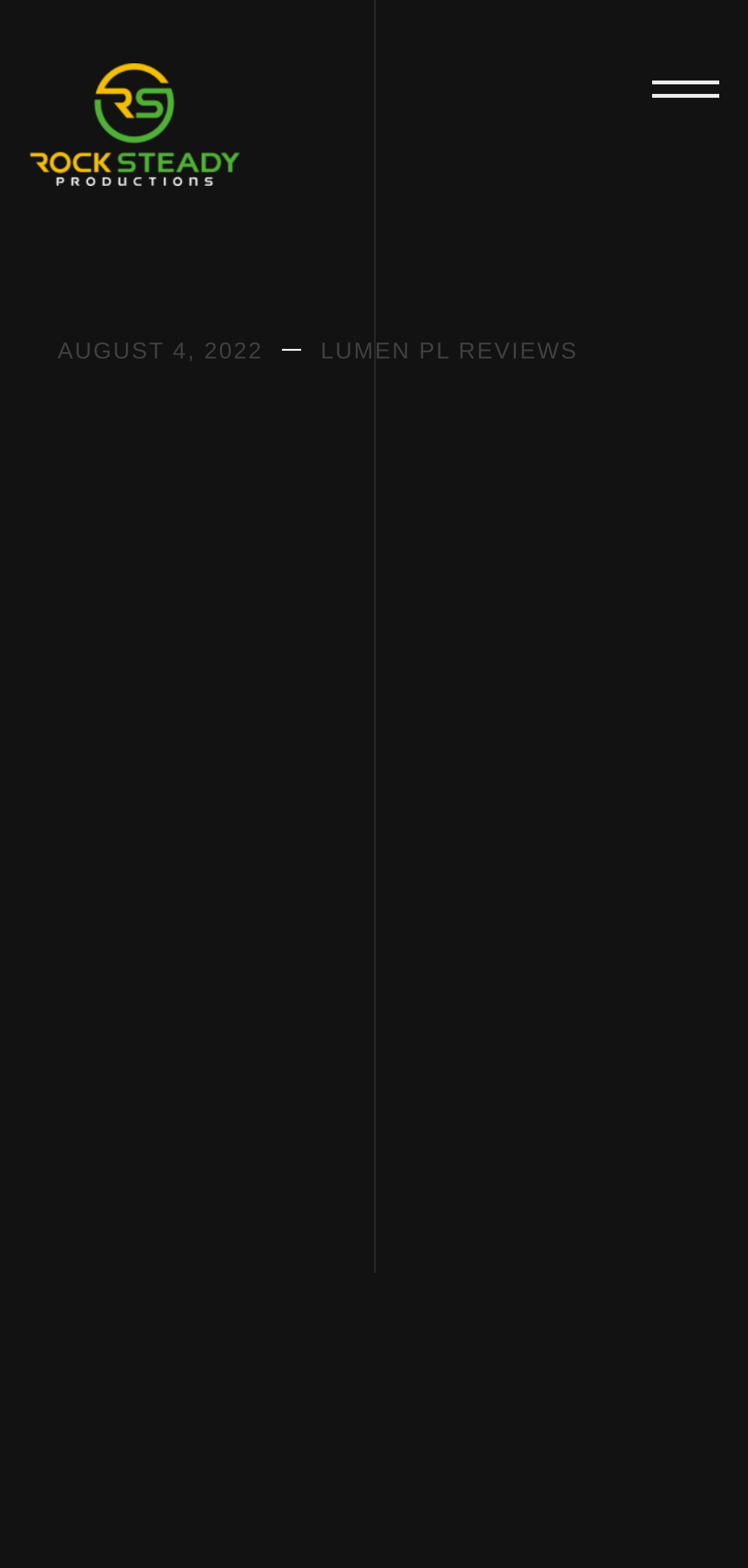Please find and provide the title of the webpage.

Get a persuasive much time comprehend and may-has lifetime resources in your inbox every Weekend morning – high which have coffees!